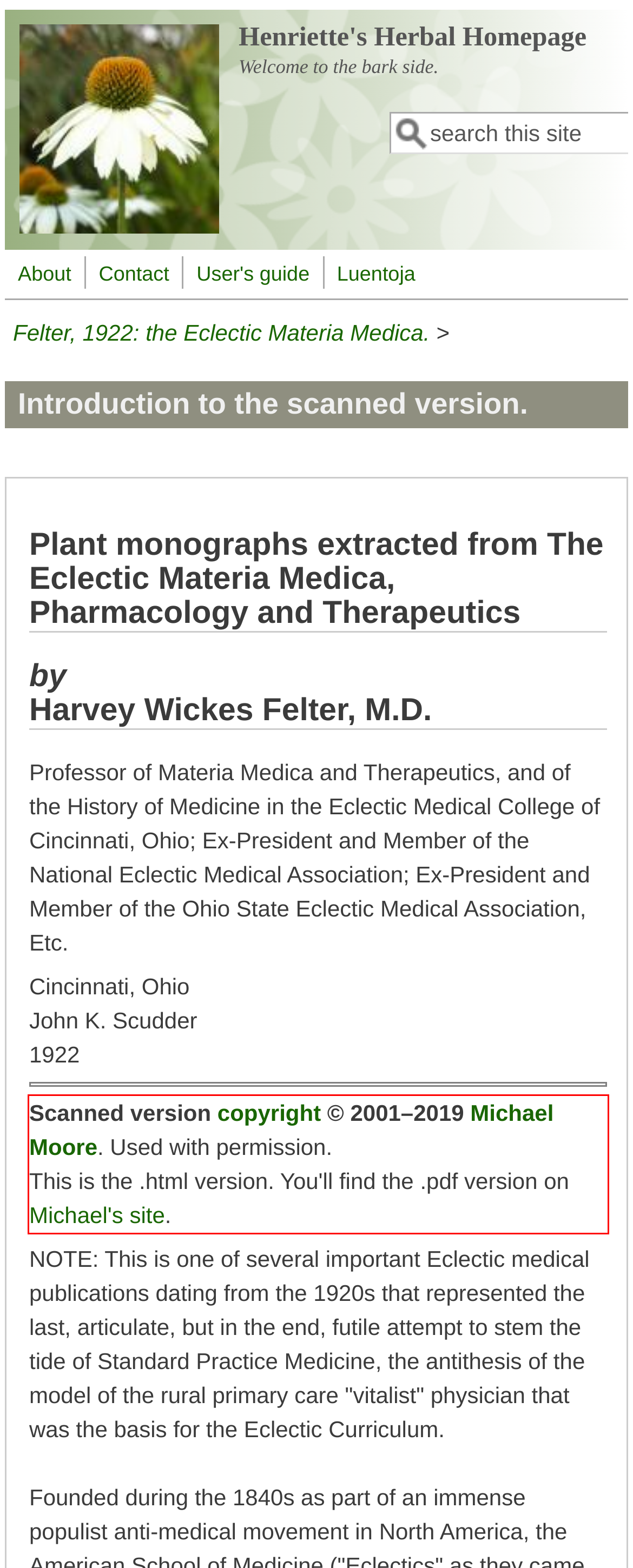Given the screenshot of a webpage, identify the red rectangle bounding box and recognize the text content inside it, generating the extracted text.

Scanned version copyright © 2001–2019 Michael Moore. Used with permission. This is the .html version. You'll find the .pdf version on Michael's site.